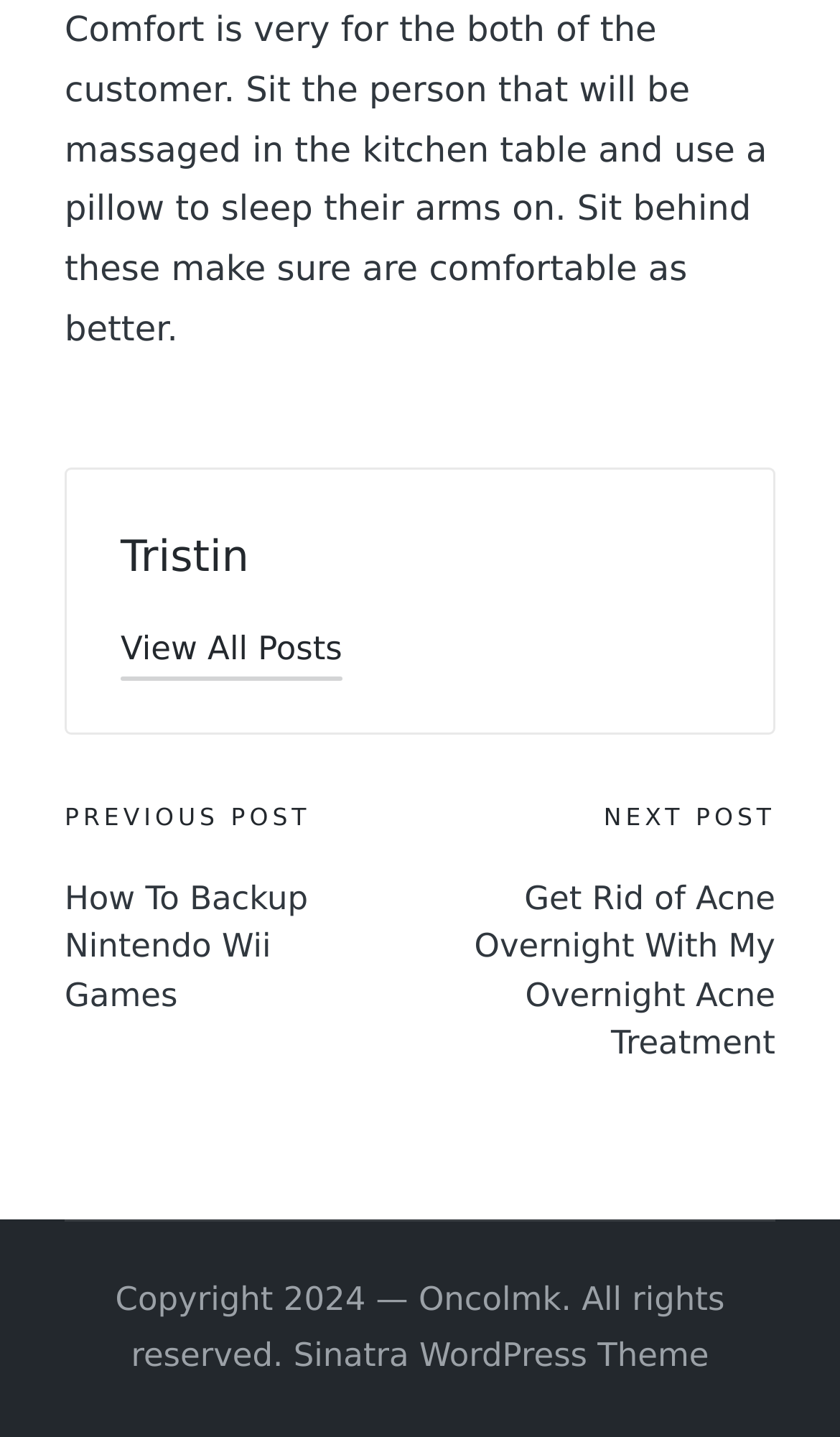Carefully observe the image and respond to the question with a detailed answer:
What is the topic of the previous post?

The link element with the text 'How To Backup Nintendo Wii Games' indicates that the previous post is about backing up Nintendo Wii games.